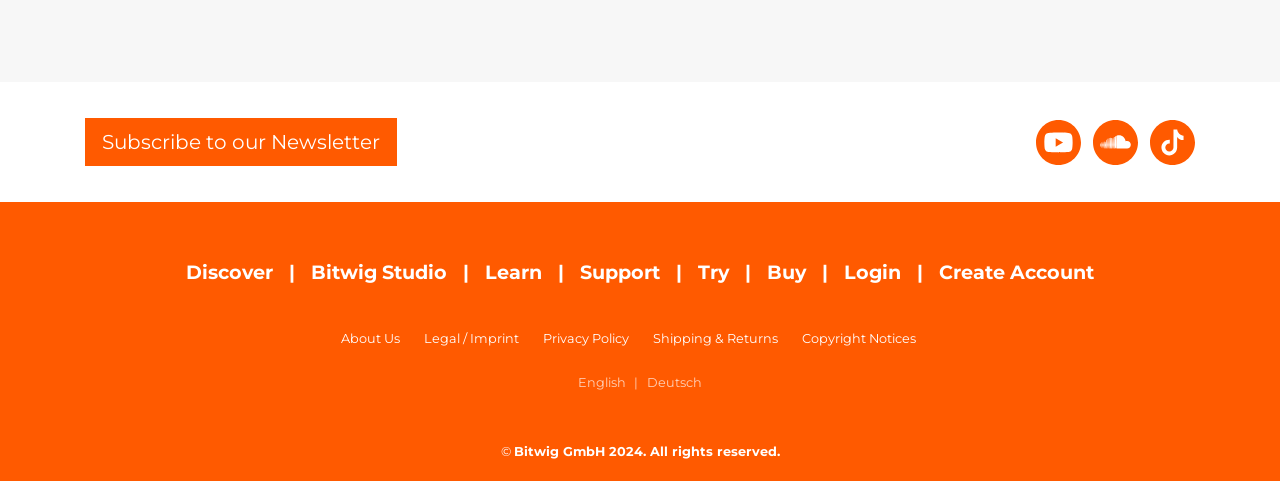Provide a one-word or short-phrase response to the question:
How many main navigation links are available?

7